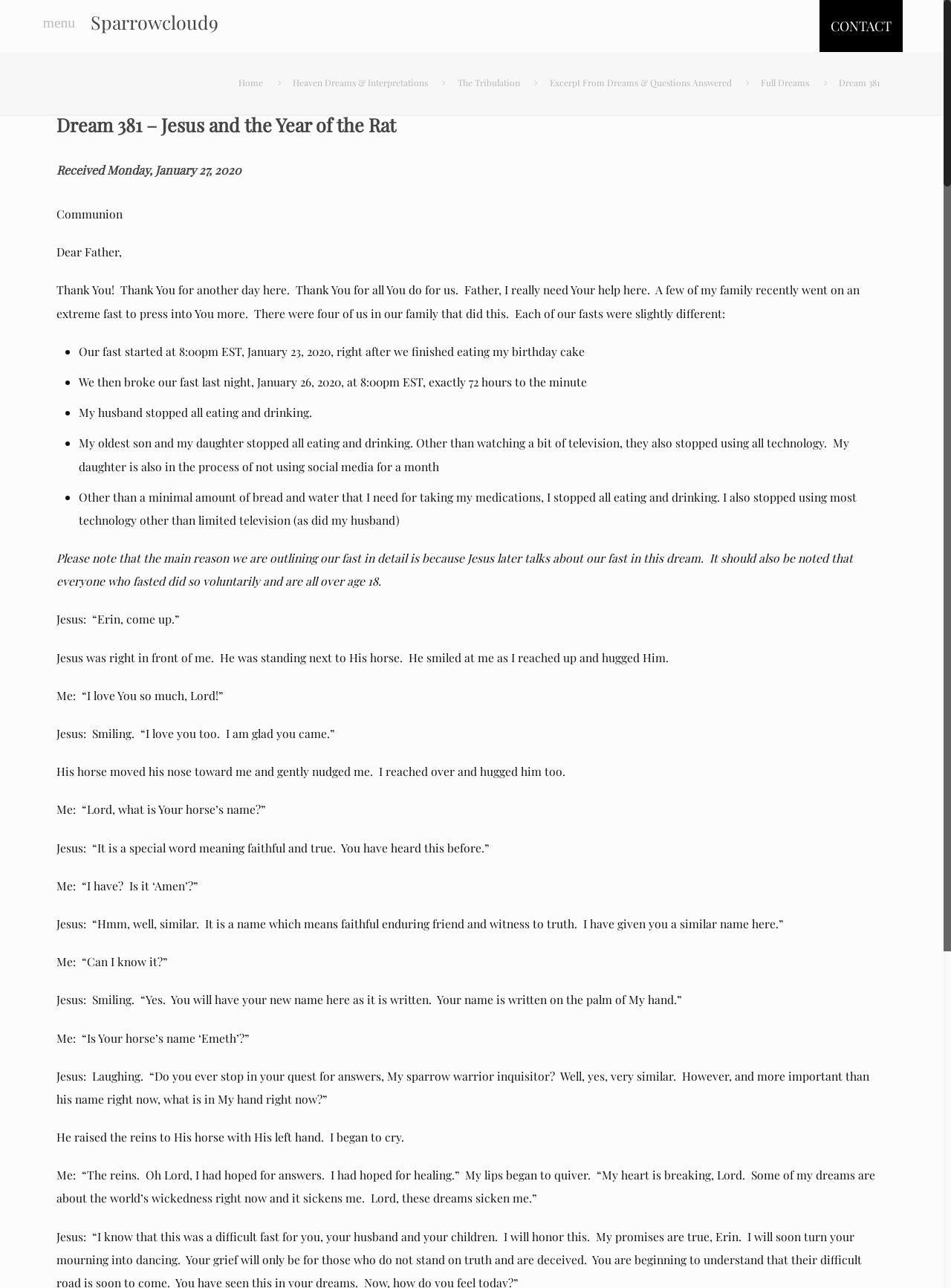Using the element description: "Full Dreams", determine the bounding box coordinates for the specified UI element. The coordinates should be four float numbers between 0 and 1, [left, top, right, bottom].

[0.8, 0.059, 0.851, 0.069]